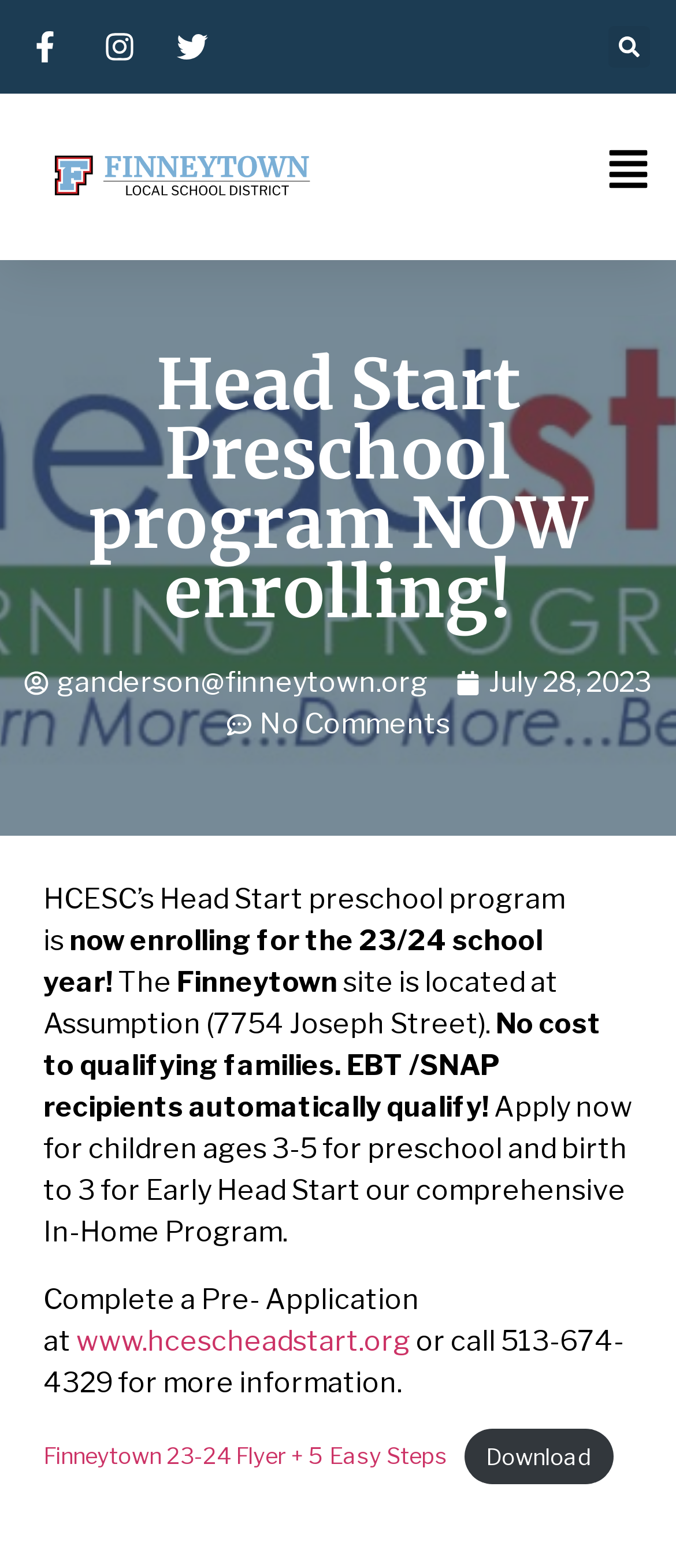Bounding box coordinates are specified in the format (top-left x, top-left y, bottom-right x, bottom-right y). All values are floating point numbers bounded between 0 and 1. Please provide the bounding box coordinate of the region this sentence describes: Main Menu

[0.5, 0.094, 0.962, 0.132]